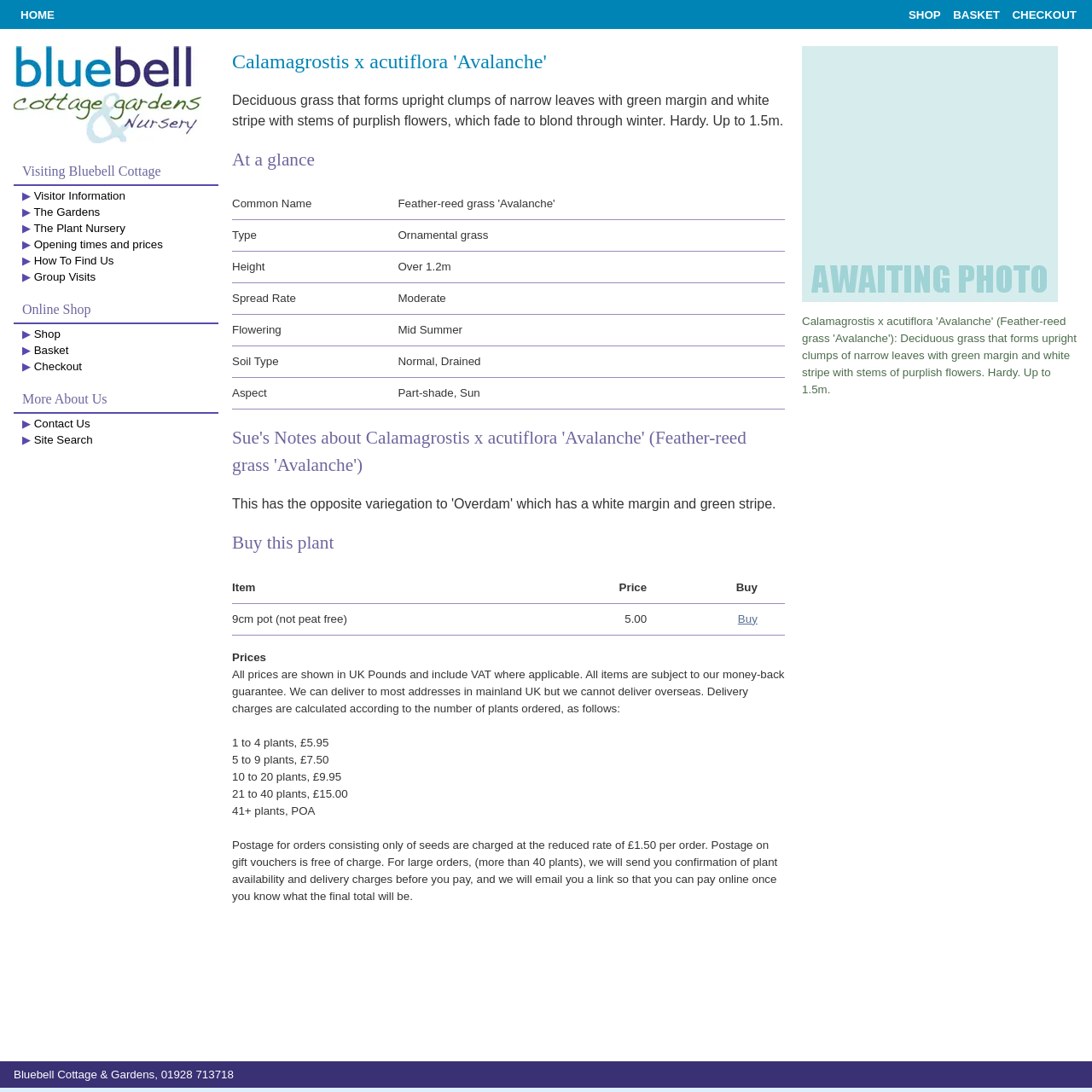Can you identify the bounding box coordinates of the clickable region needed to carry out this instruction: 'contact us'? The coordinates should be four float numbers within the range of 0 to 1, stated as [left, top, right, bottom].

[0.012, 0.38, 0.2, 0.395]